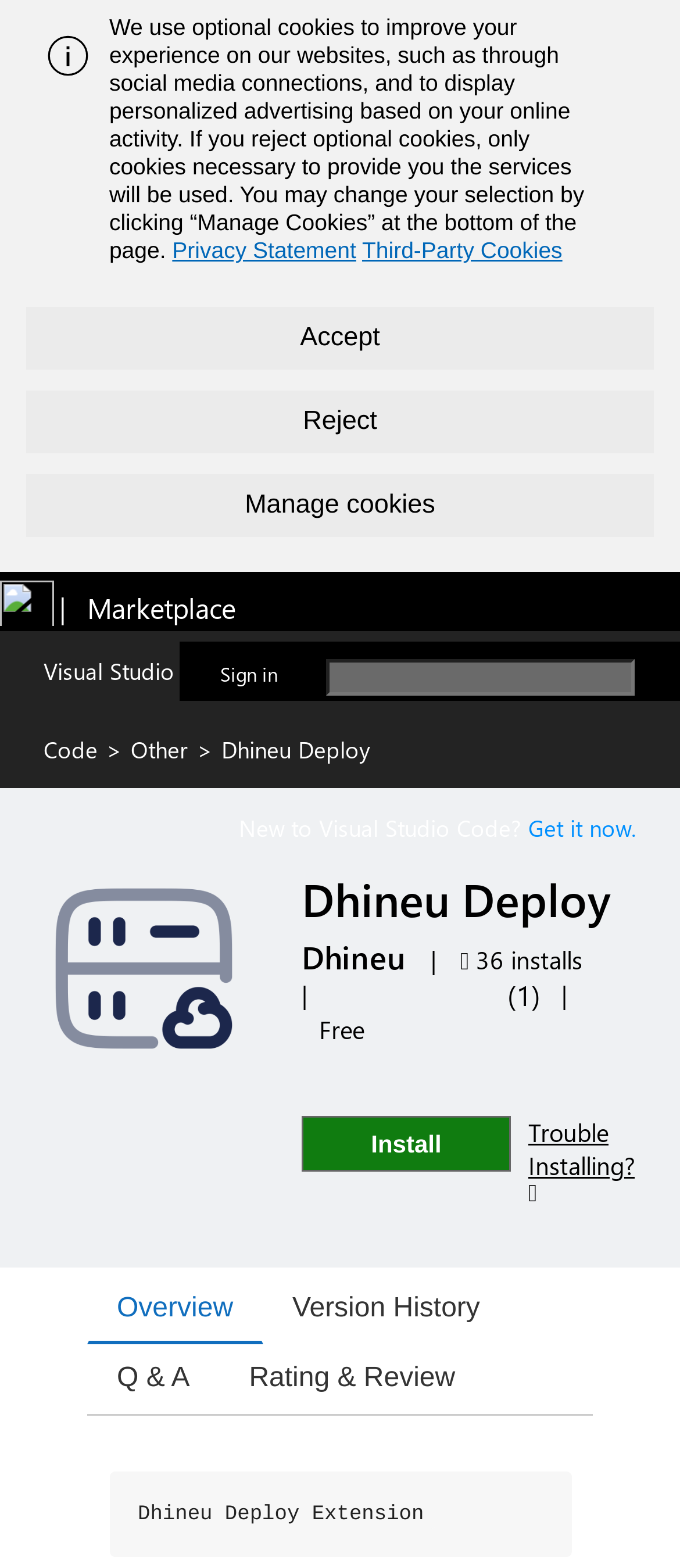Specify the bounding box coordinates of the element's area that should be clicked to execute the given instruction: "Get Visual Studio Code Now". The coordinates should be four float numbers between 0 and 1, i.e., [left, top, right, bottom].

[0.777, 0.518, 0.936, 0.537]